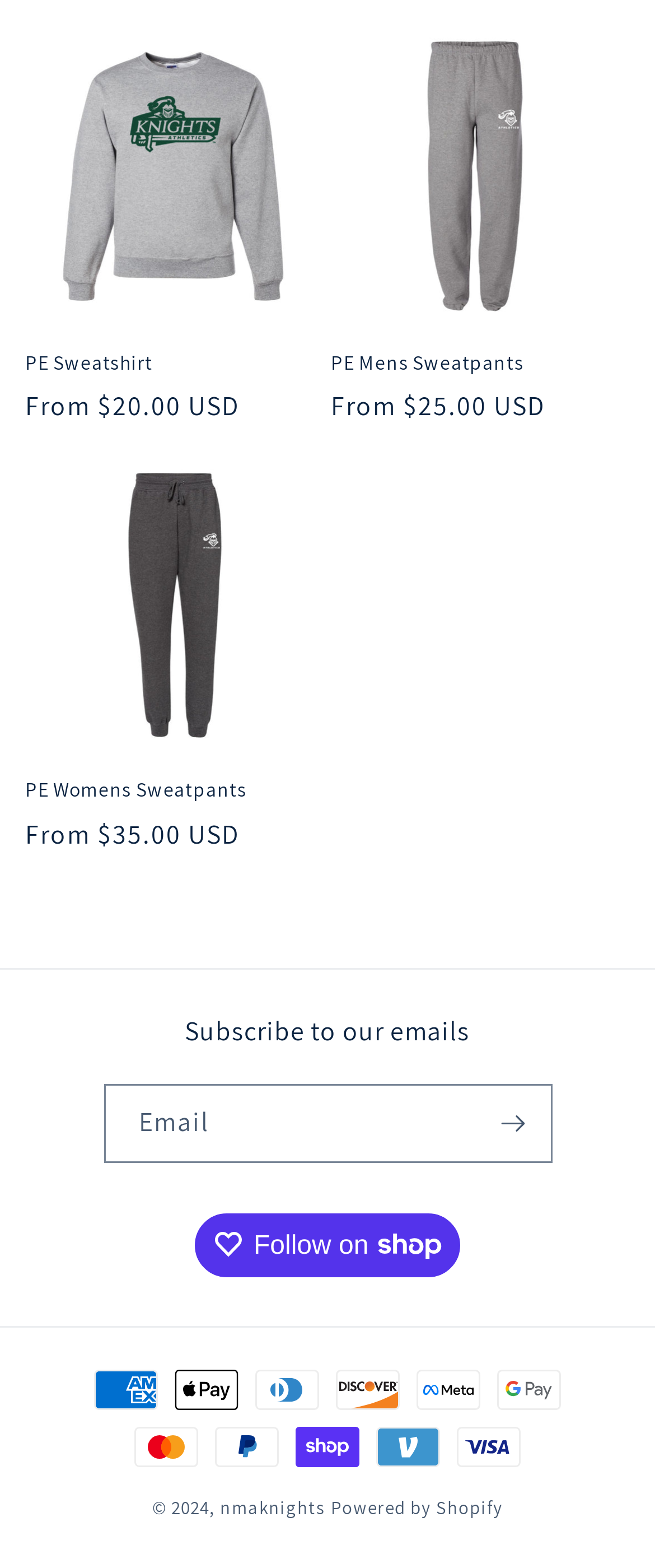Using floating point numbers between 0 and 1, provide the bounding box coordinates in the format (top-left x, top-left y, bottom-right x, bottom-right y). Locate the UI element described here: PE Sweatshirt

[0.038, 0.223, 0.495, 0.239]